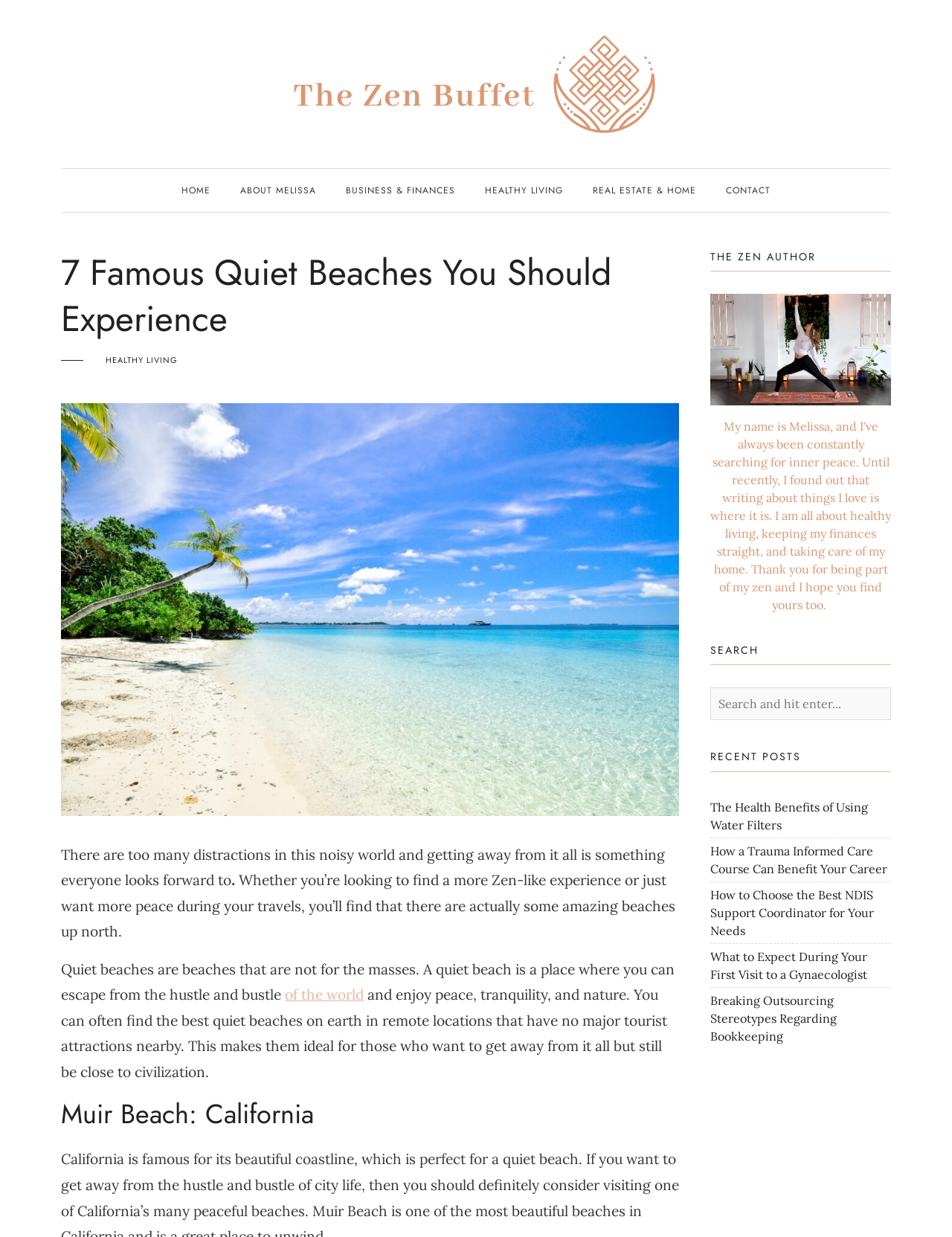Please find the bounding box coordinates of the element's region to be clicked to carry out this instruction: "read about Muir Beach in California".

[0.064, 0.887, 0.713, 0.915]